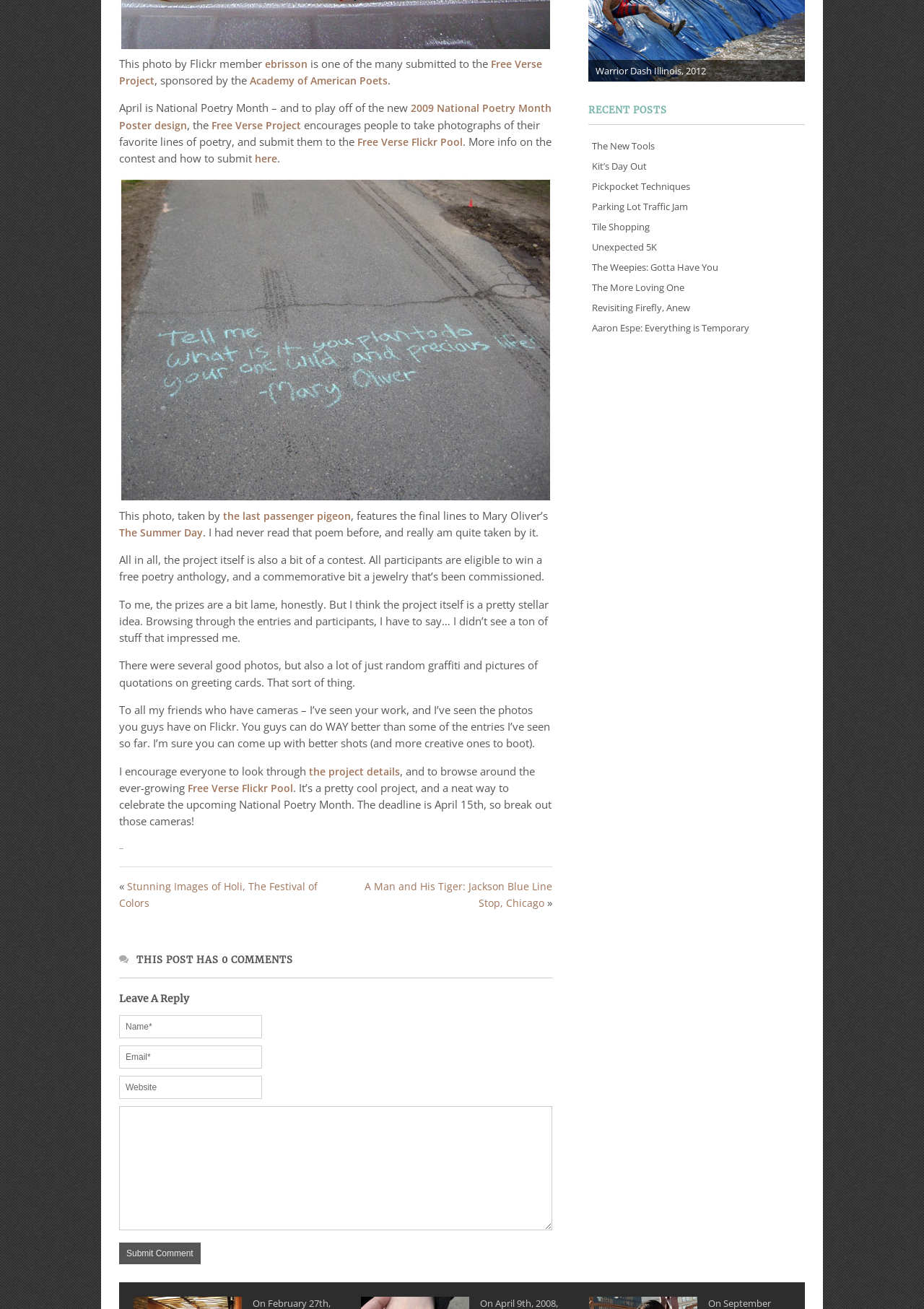Find the bounding box coordinates for the element described here: "Linkedin".

None